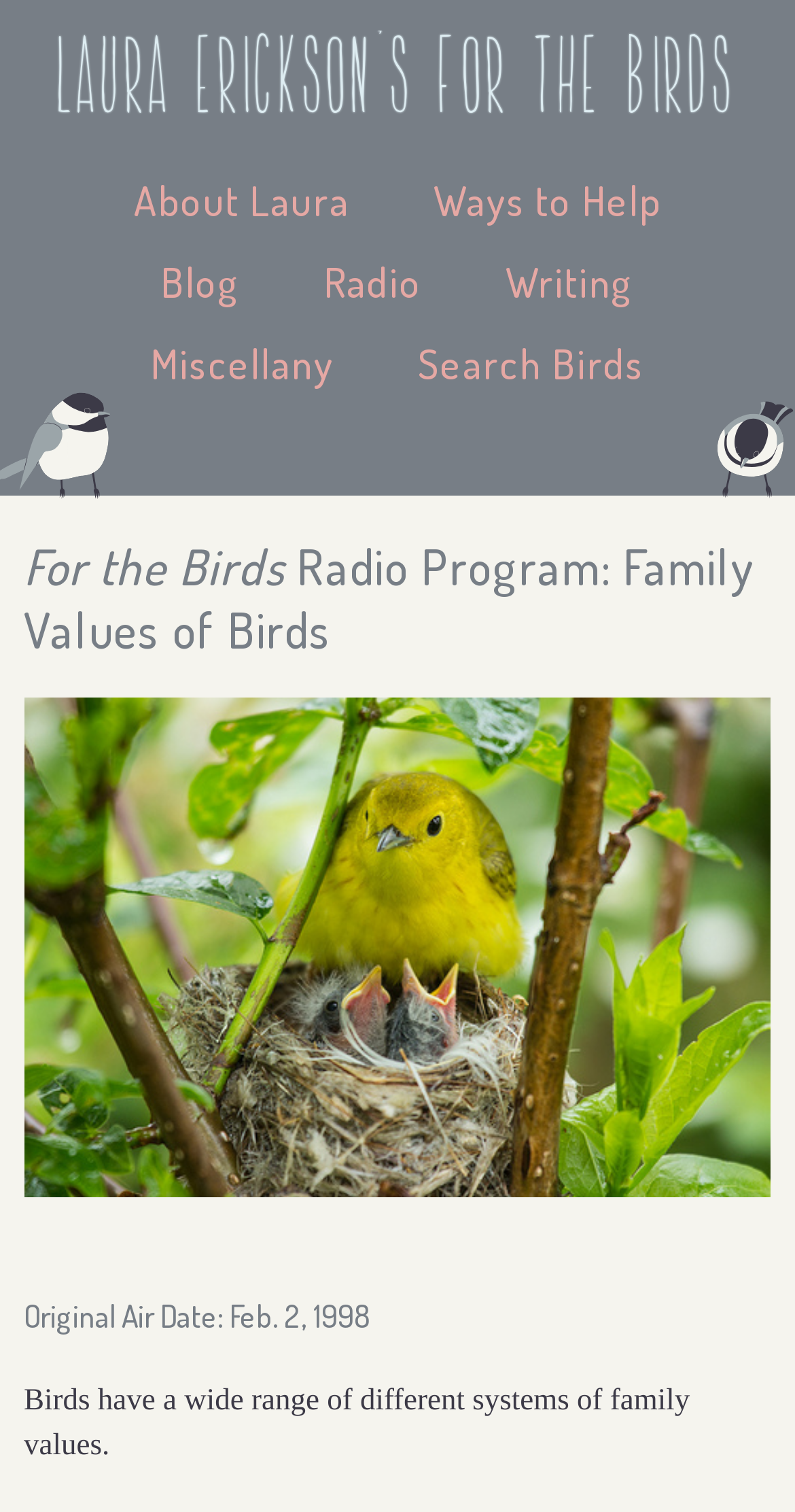What is the topic of the radio program?
Can you provide a detailed and comprehensive answer to the question?

I inferred this from the heading 'For the Birds Radio Program: Family Values of Birds' which suggests that the radio program is about family values of birds.